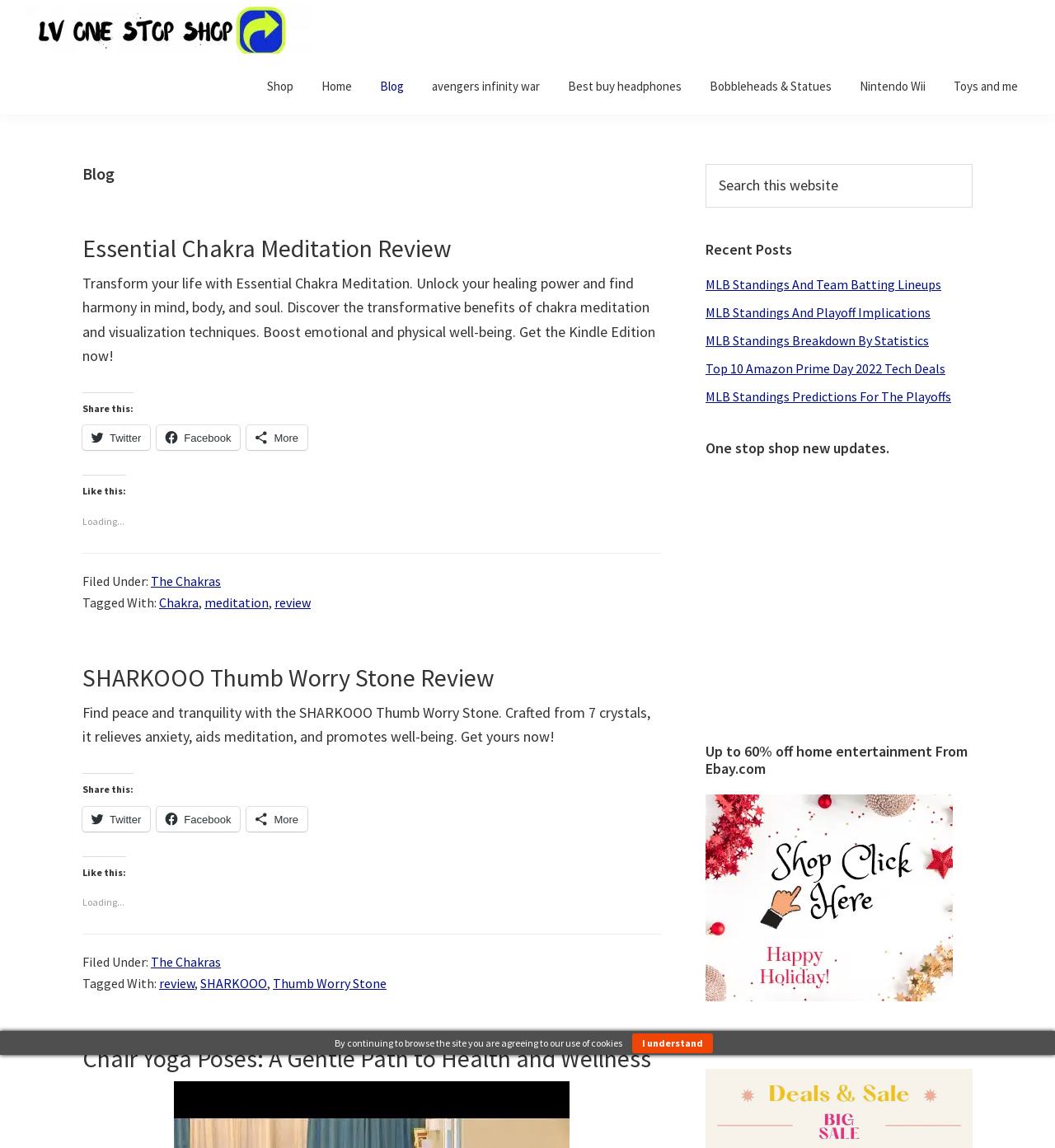Give a concise answer using one word or a phrase to the following question:
What is the purpose of the search box?

Search this website